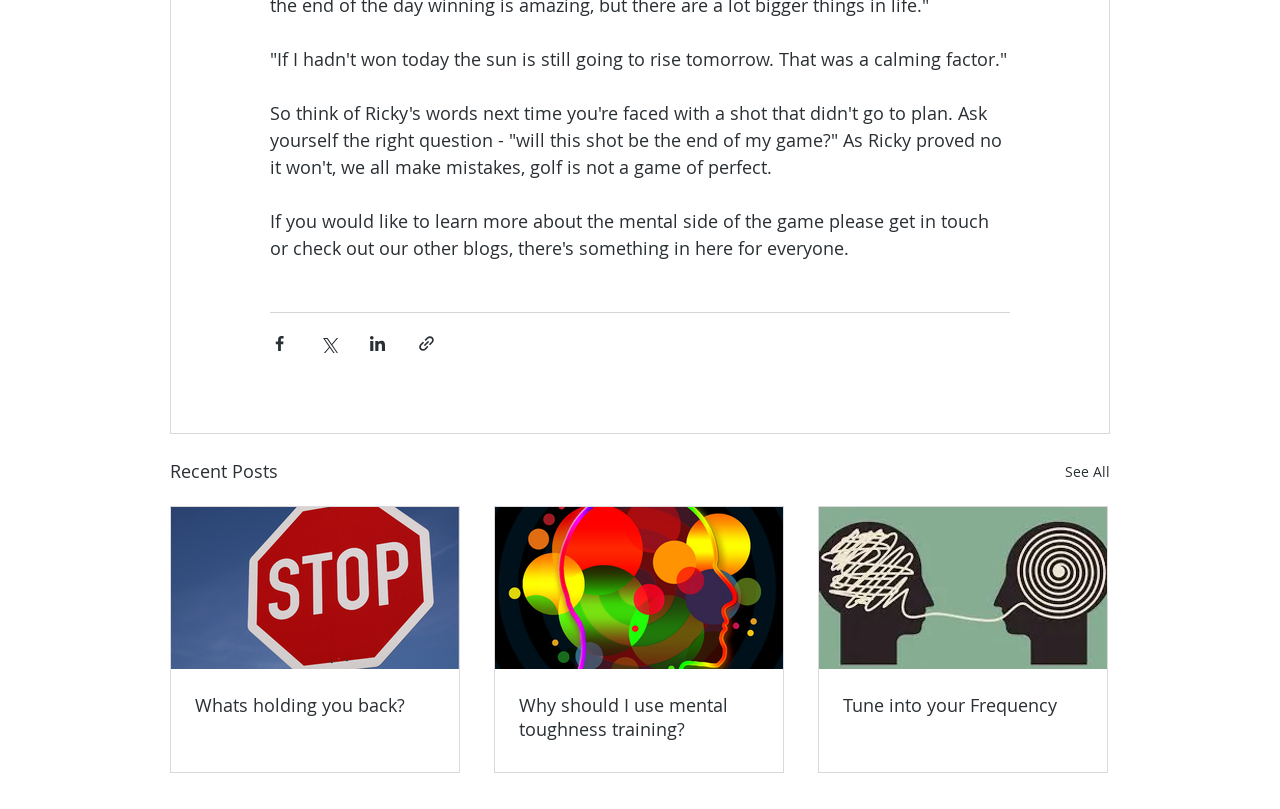Give a concise answer using one word or a phrase to the following question:
How many articles are listed under Recent Posts?

3